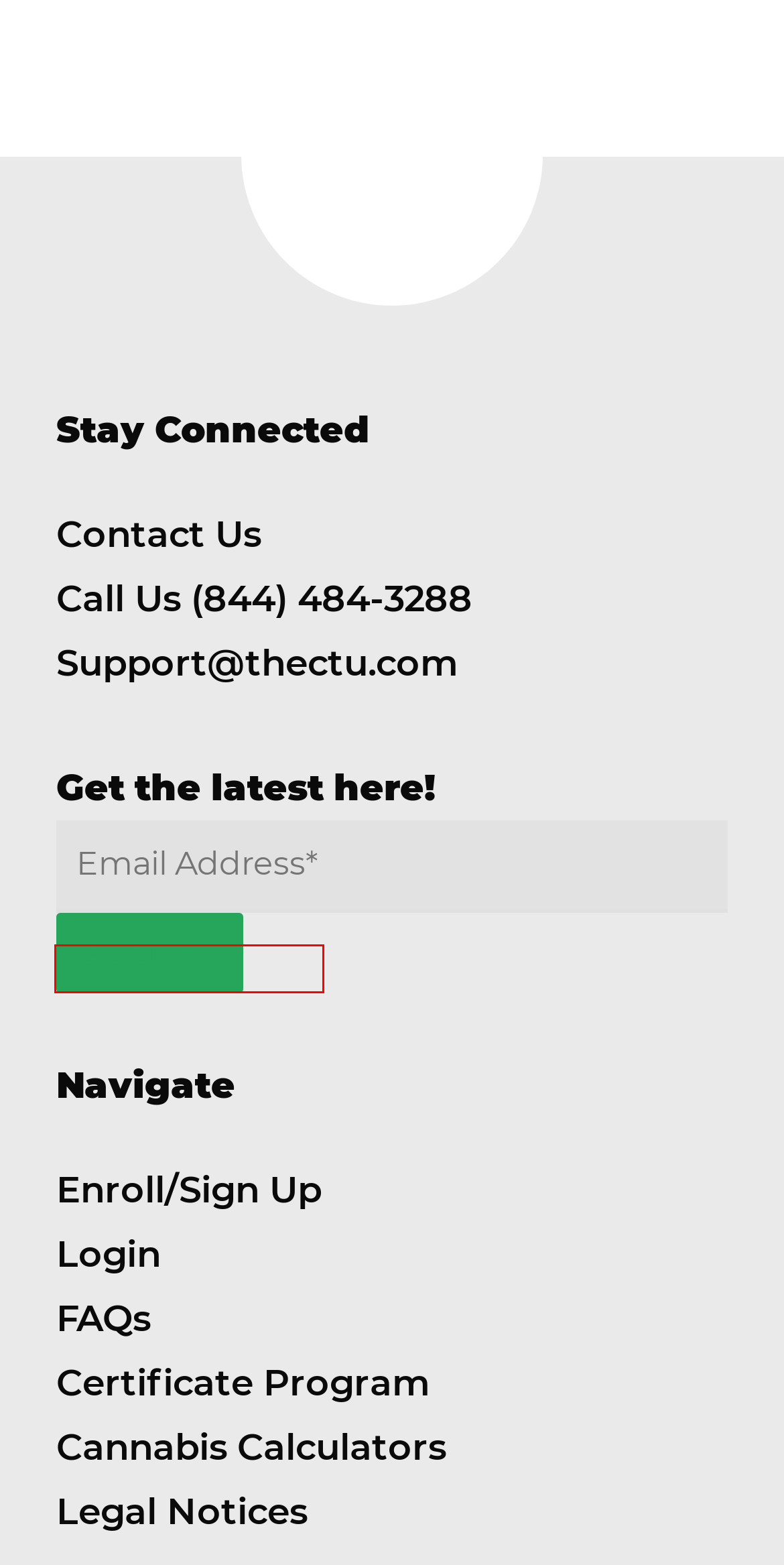With the provided screenshot showing a webpage and a red bounding box, determine which webpage description best fits the new page that appears after clicking the element inside the red box. Here are the options:
A. Best Marijuana Strains for Creativity
B. Cannabis Dispensary Certification Course | CTU
C. CTU Legal Notices - Privacy Policy & Terms of Service
D. Cannabis Blog Articles & Marijuana Knowledge Hub | CTU
E. CTU Student Online Login | Cannabis Training University
F. Medical Marijuana Certification Training Course Online
G. Online Cannabis Courses & Certificate Programs
H. Top Popular Hybrid Strains

G